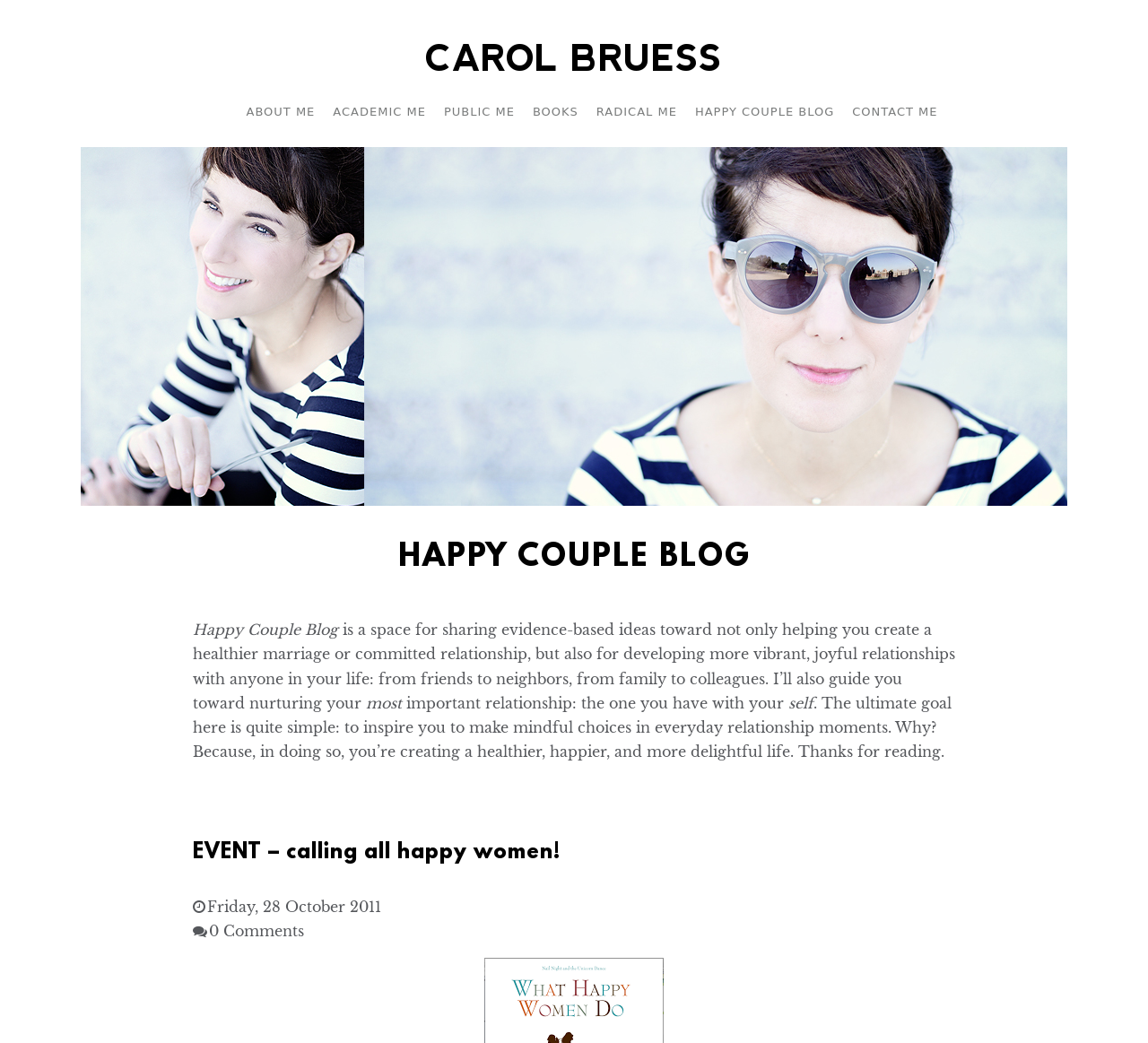What is the date of the event?
Give a detailed response to the question by analyzing the screenshot.

The date of the event can be found in the event description, which is located below the heading 'EVENT – calling all happy women!' and says 'Friday, 28 October 2011'.